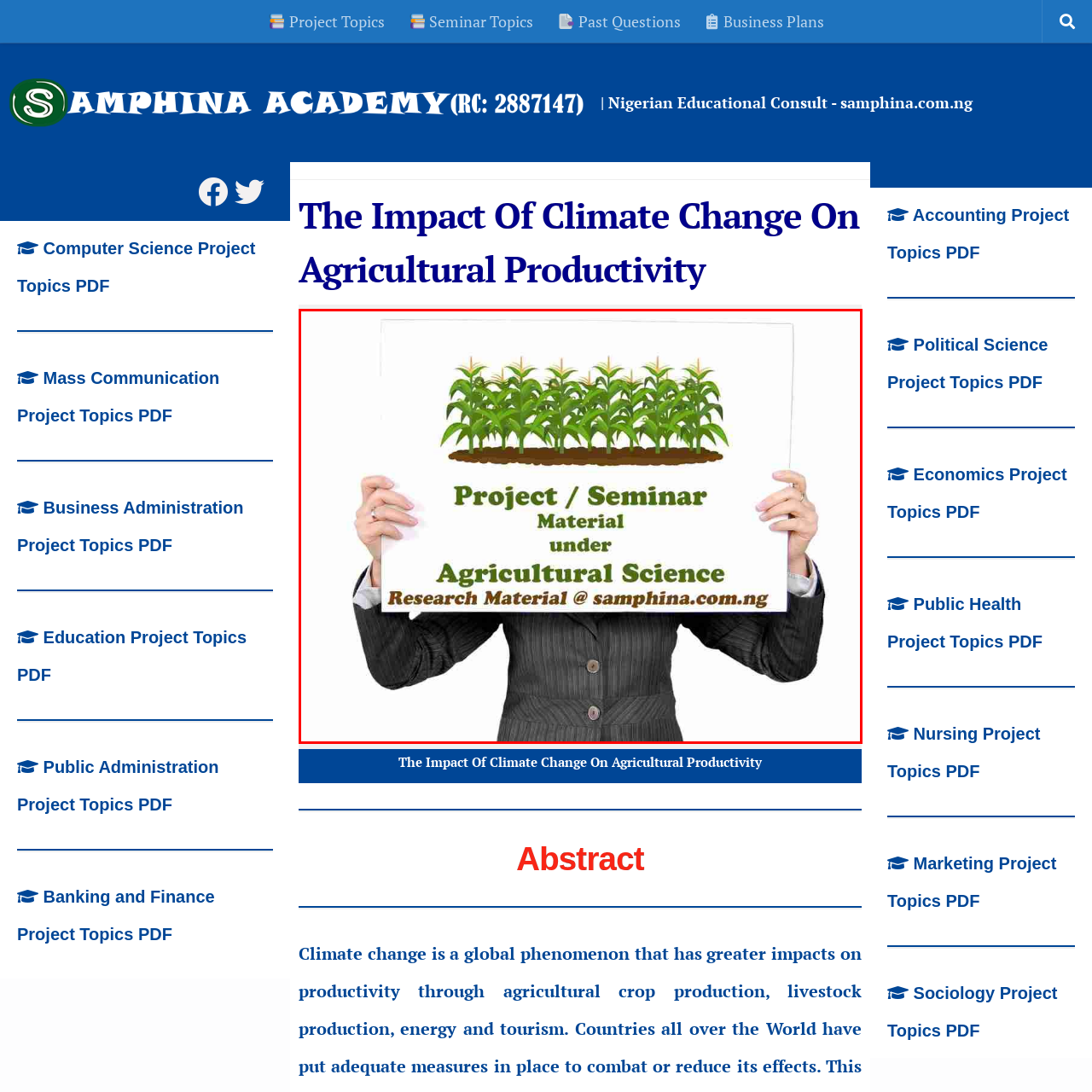Please review the portion of the image contained within the red boundary and provide a detailed answer to the subsequent question, referencing the image: Where can resources be found?

The bottom of the sign includes the website 'Research Material @ samphina.com.ng', indicating that resources are available online at this website.